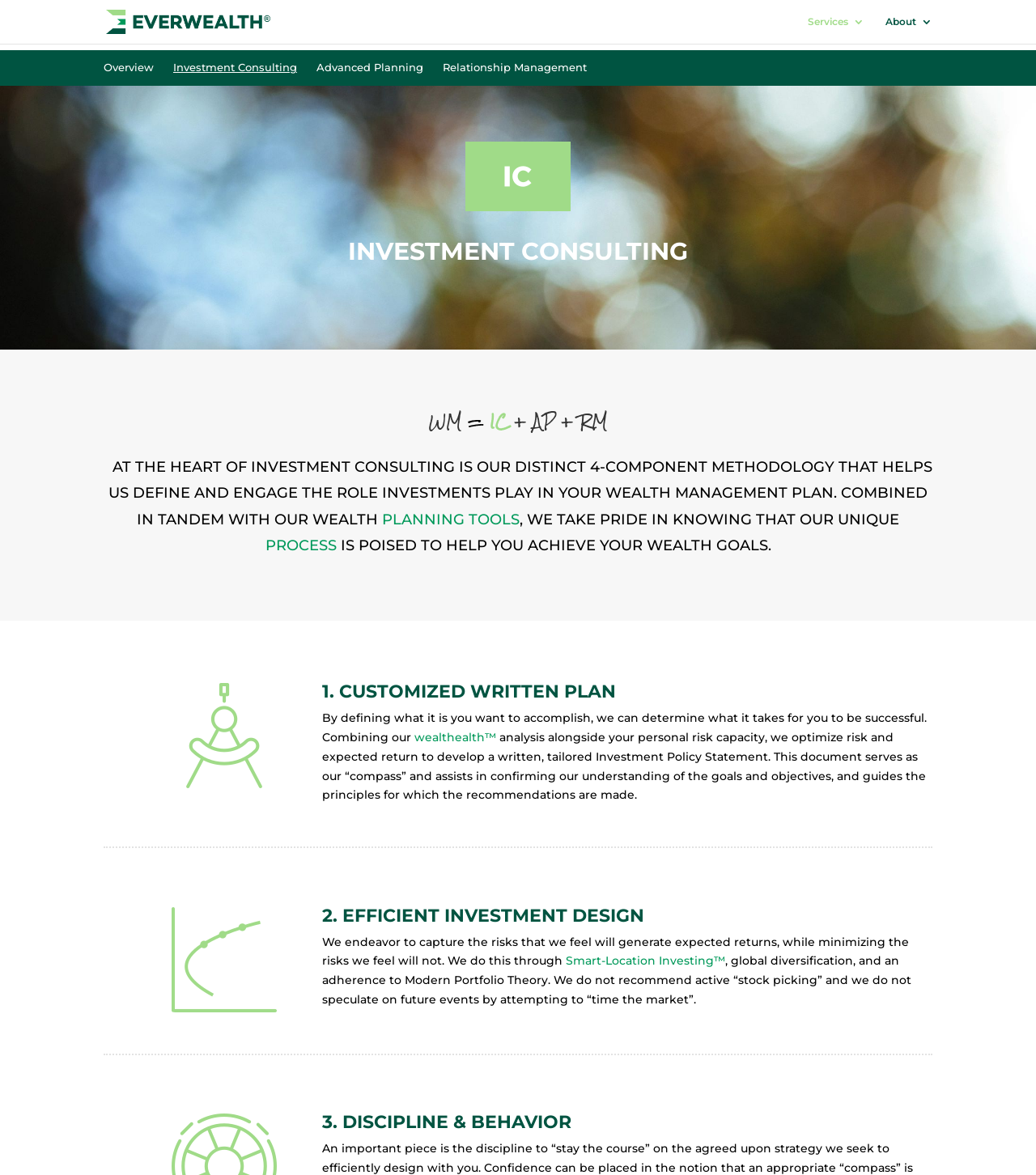What is the role of investments in the wealth management plan?
Ensure your answer is thorough and detailed.

I found the answer by reading the introductory text on the webpage, which explains that the Wealth Management METHOD helps define and engage the role investments play in the wealth management plan.